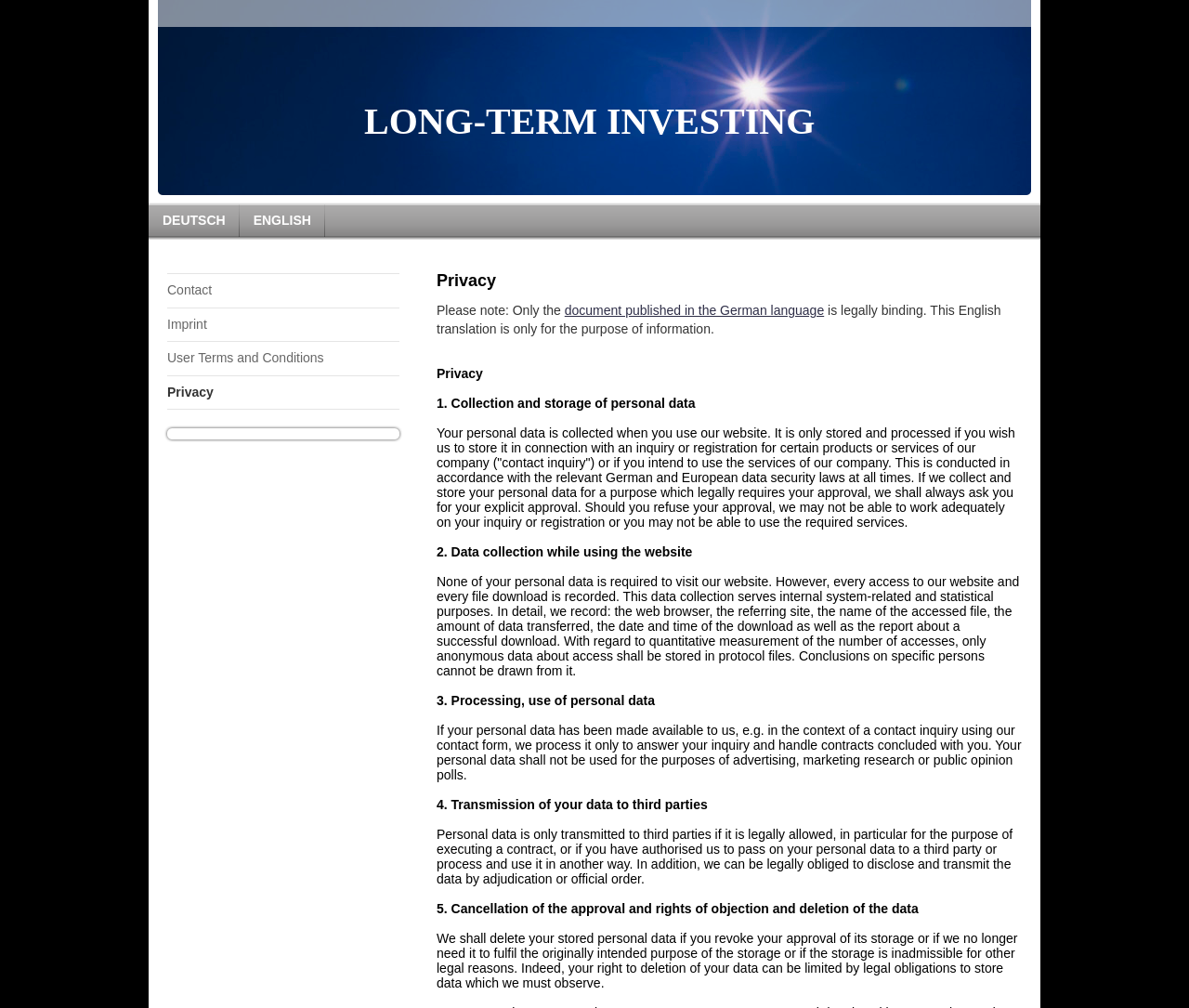Provide a single word or phrase answer to the question: 
What happens to stored personal data if the user revokes approval?

It will be deleted